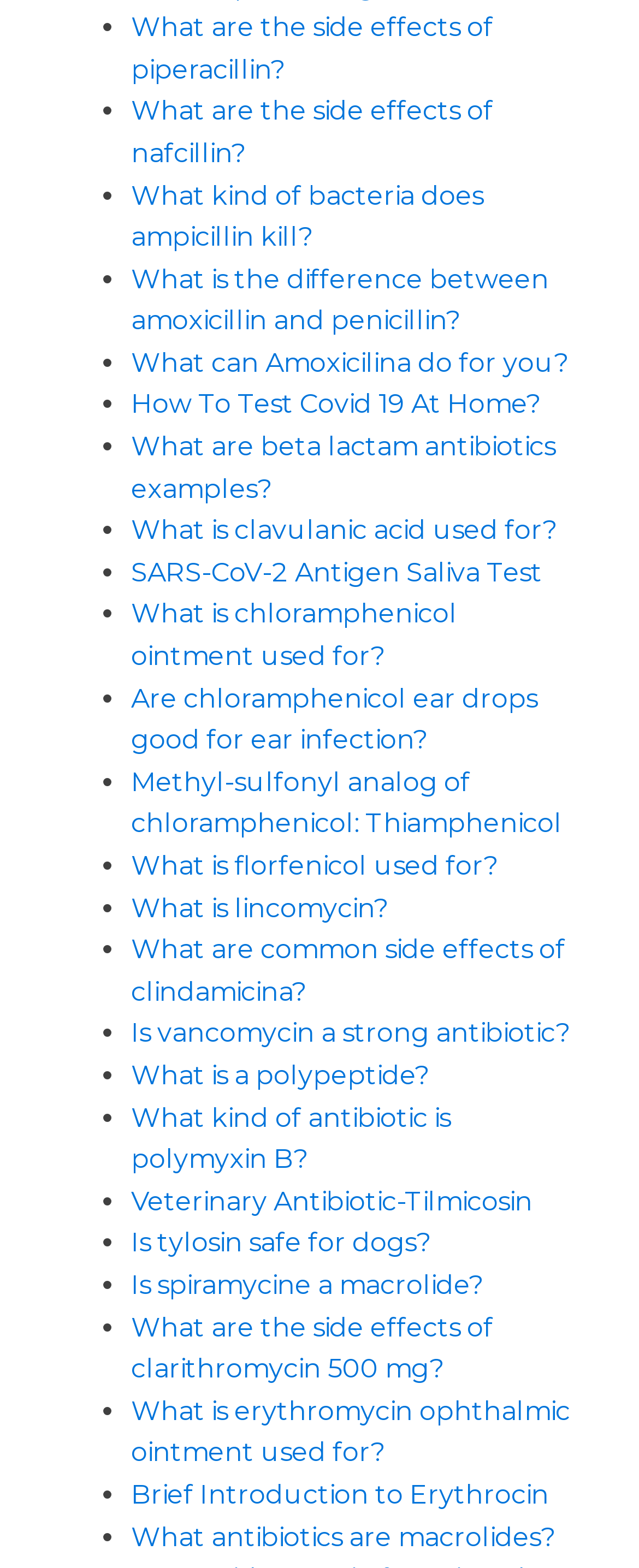Locate the bounding box coordinates of the element to click to perform the following action: 'Click on 'SARS-CoV-2 Antigen Saliva Test''. The coordinates should be given as four float values between 0 and 1, in the form of [left, top, right, bottom].

[0.205, 0.355, 0.849, 0.375]